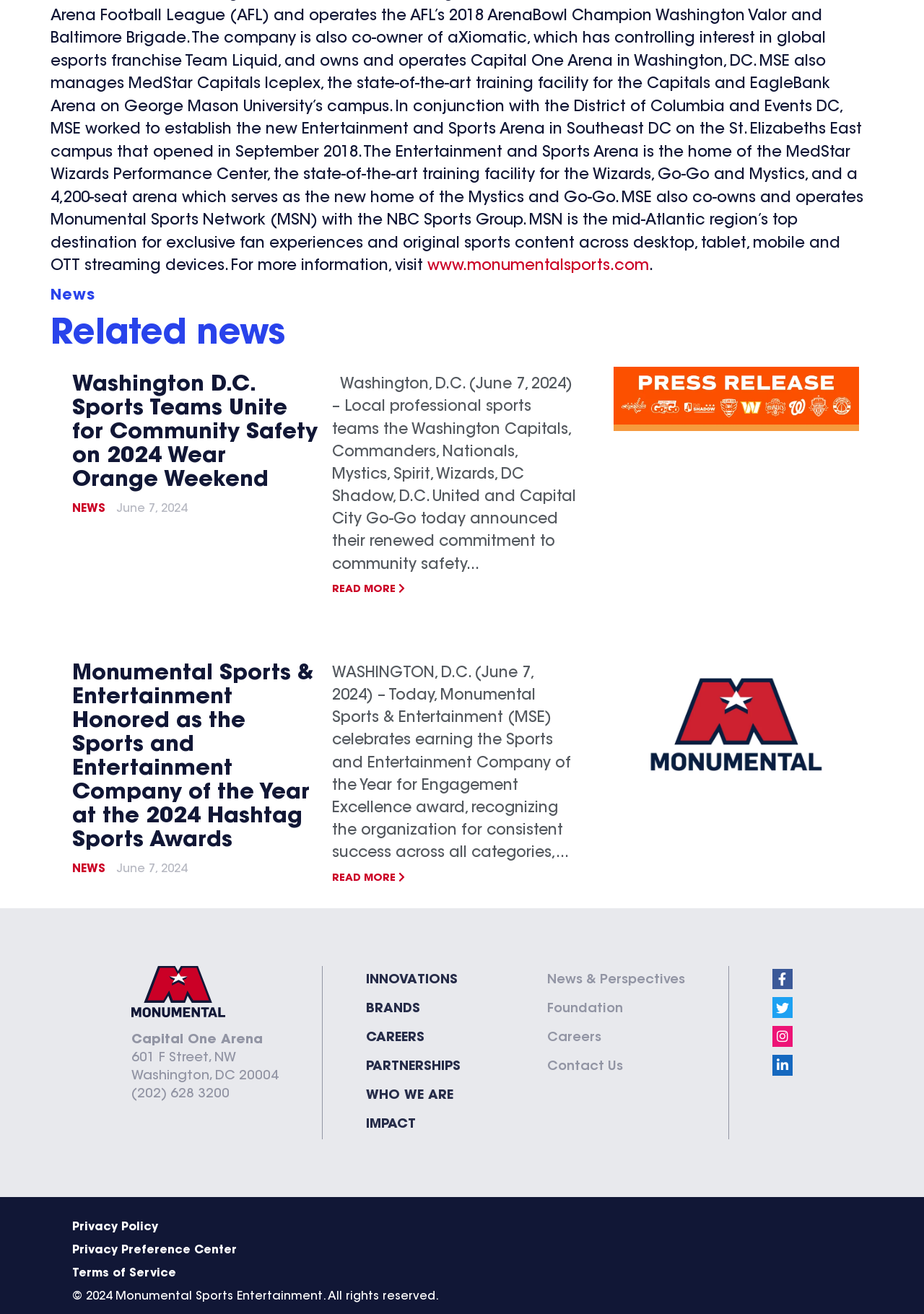Please provide the bounding box coordinates for the element that needs to be clicked to perform the following instruction: "Visit the 'News' page". The coordinates should be given as four float numbers between 0 and 1, i.e., [left, top, right, bottom].

[0.055, 0.219, 0.103, 0.231]